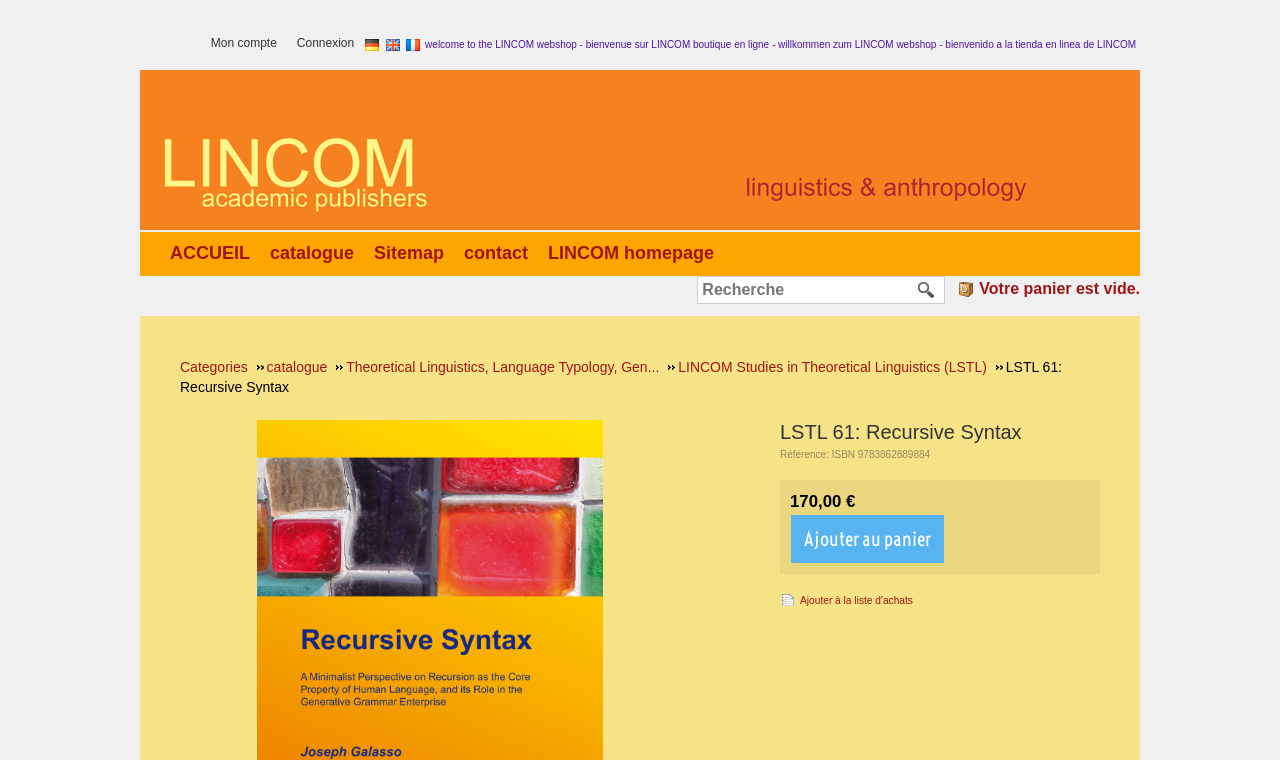Kindly determine the bounding box coordinates for the clickable area to achieve the given instruction: "go to homepage".

[0.428, 0.316, 0.566, 0.349]